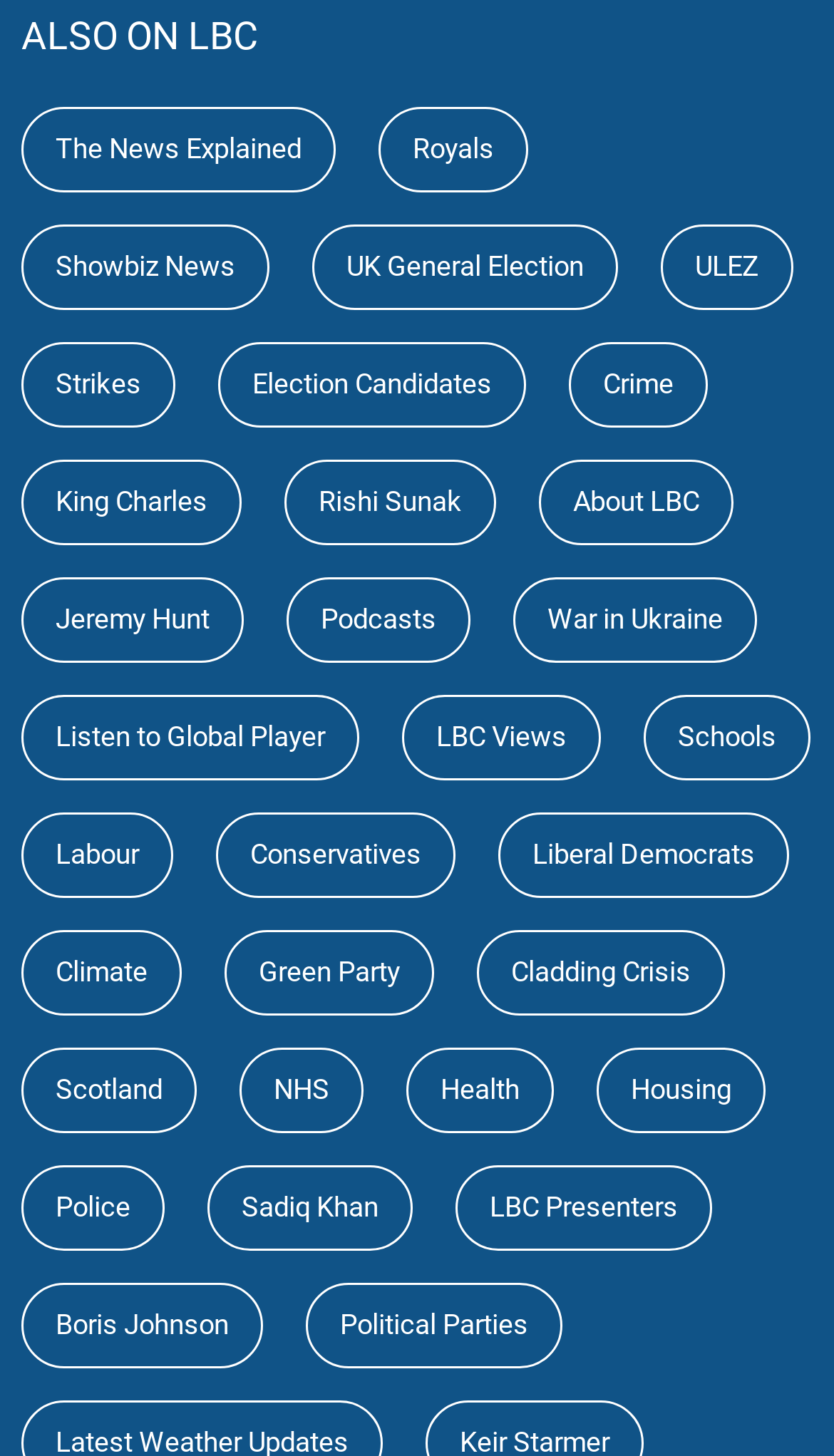Please specify the bounding box coordinates for the clickable region that will help you carry out the instruction: "Go to UK General Election".

[0.374, 0.154, 0.741, 0.213]